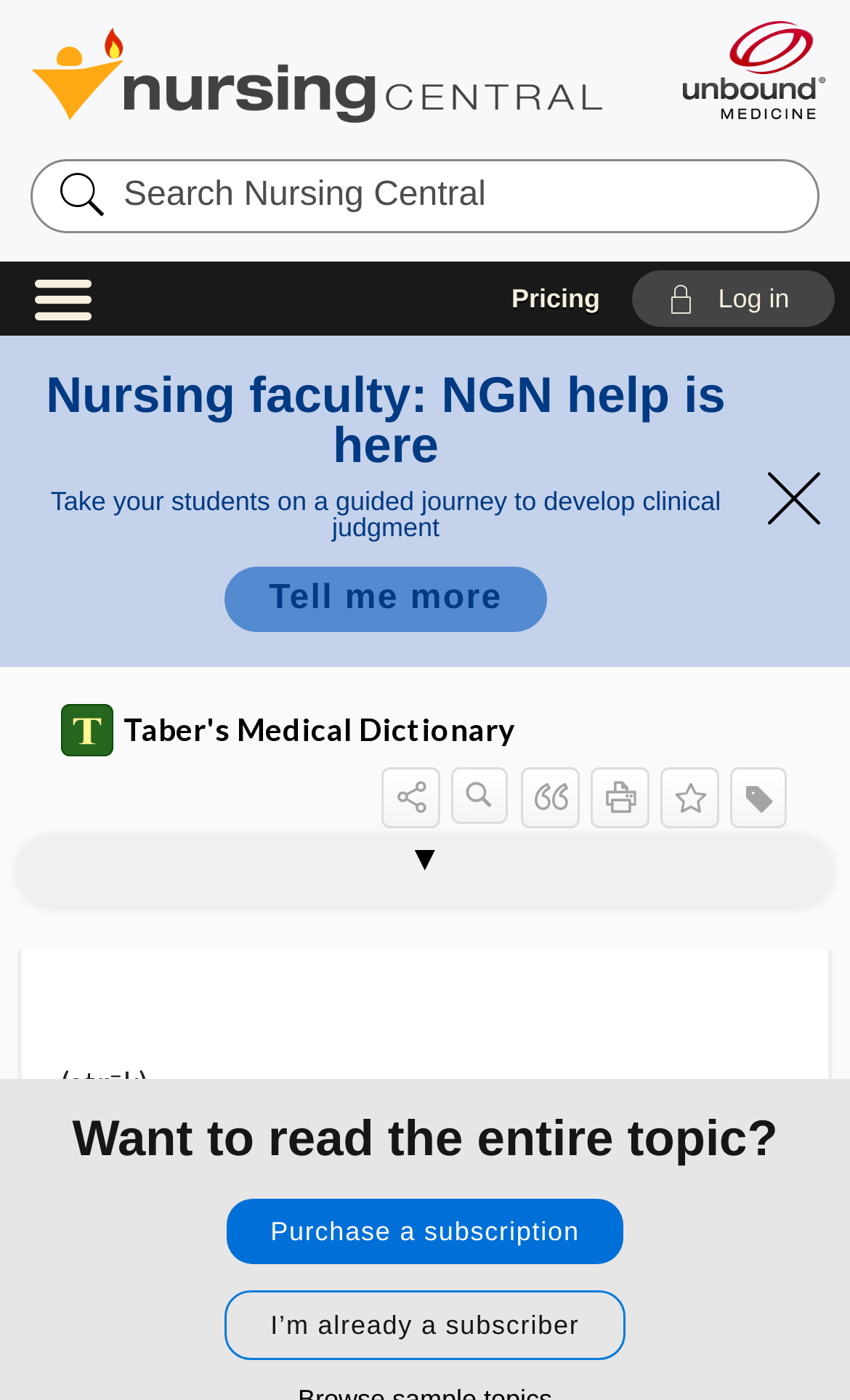Pinpoint the bounding box coordinates of the area that must be clicked to complete this instruction: "Search for a medical term".

[0.035, 0.114, 0.965, 0.167]